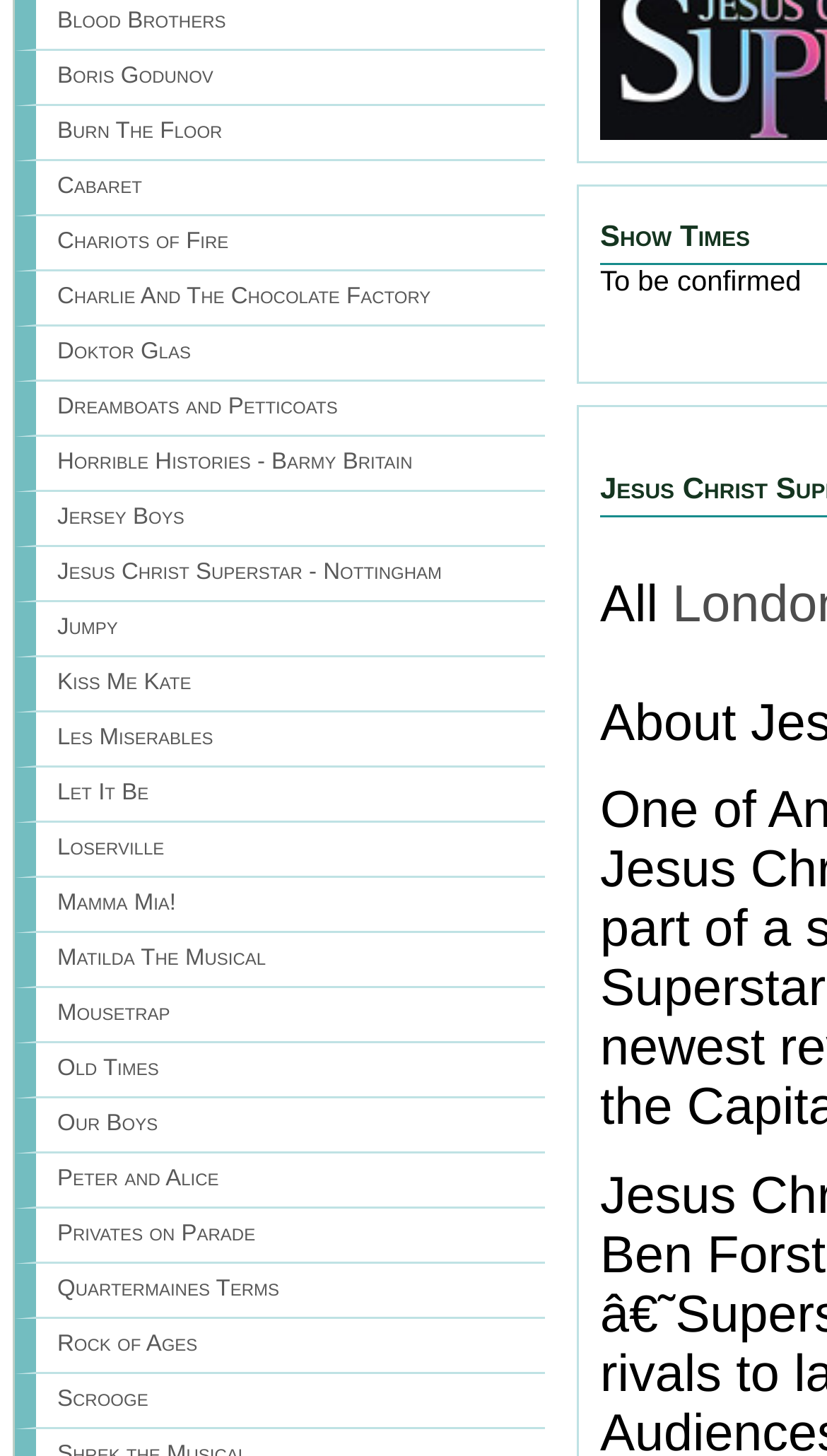Please determine the bounding box coordinates for the element with the description: "Doktor Glas".

[0.069, 0.233, 0.231, 0.25]